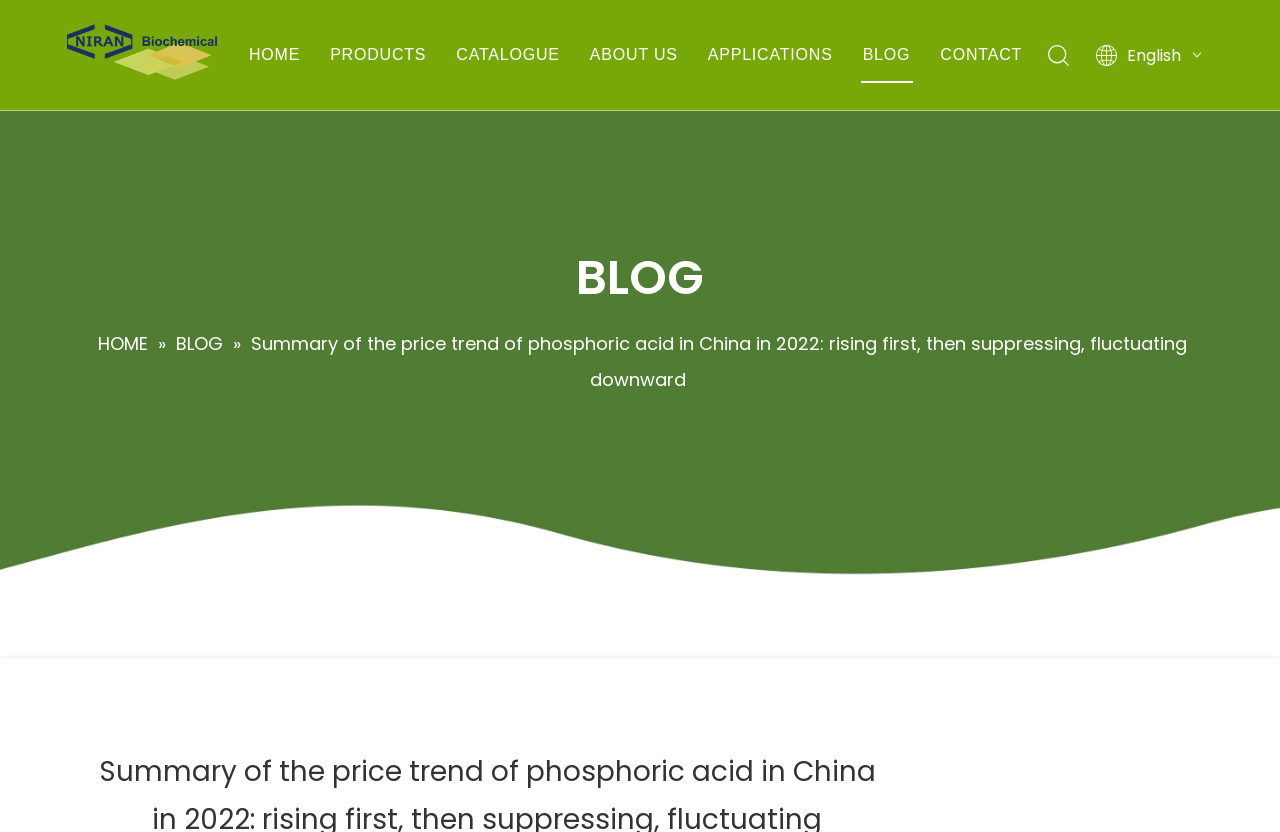Kindly determine the bounding box coordinates for the clickable area to achieve the given instruction: "switch to English".

[0.88, 0.052, 0.923, 0.08]